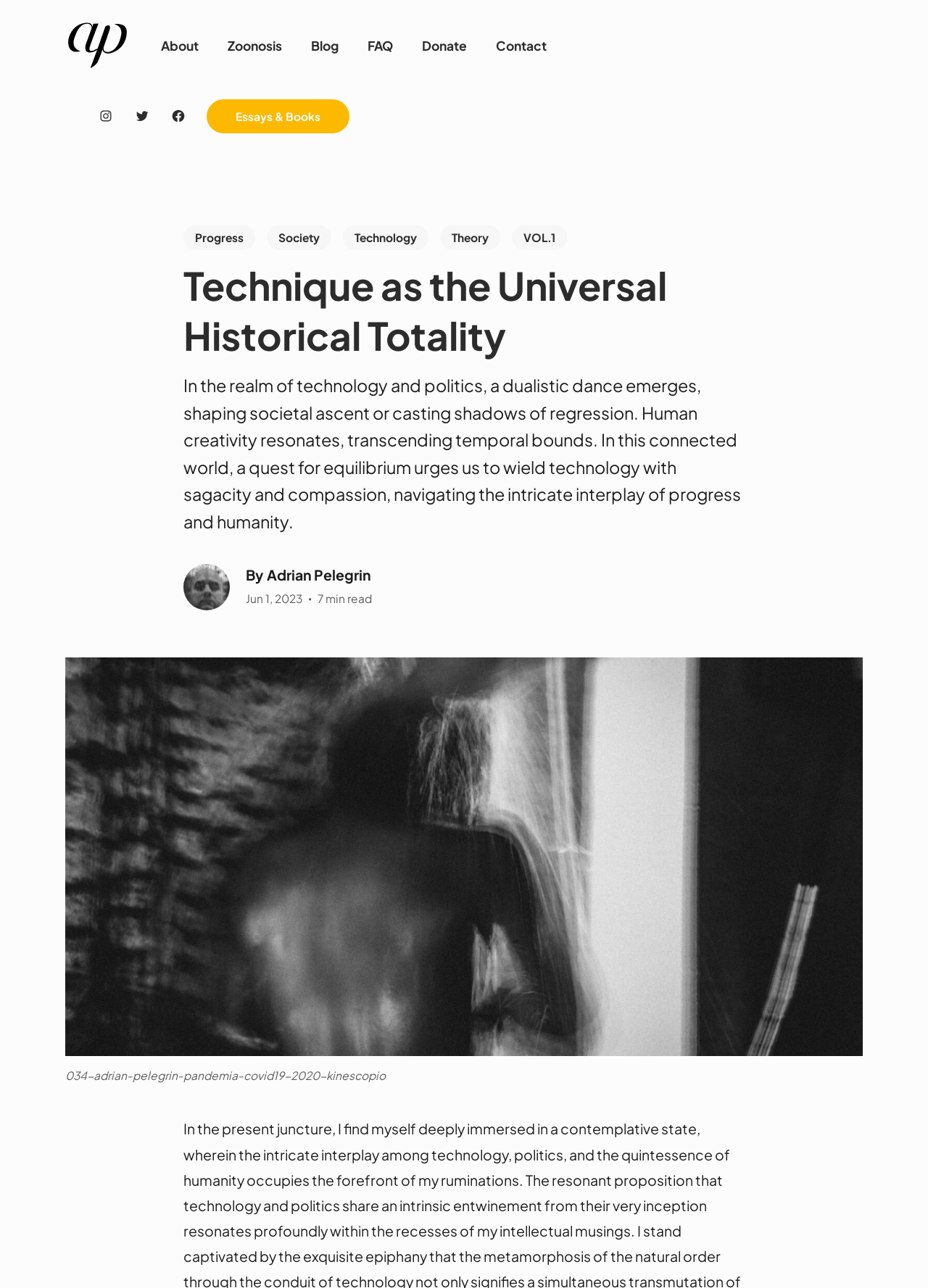Please locate the bounding box coordinates of the element that should be clicked to complete the given instruction: "Click on About".

[0.173, 0.028, 0.214, 0.043]